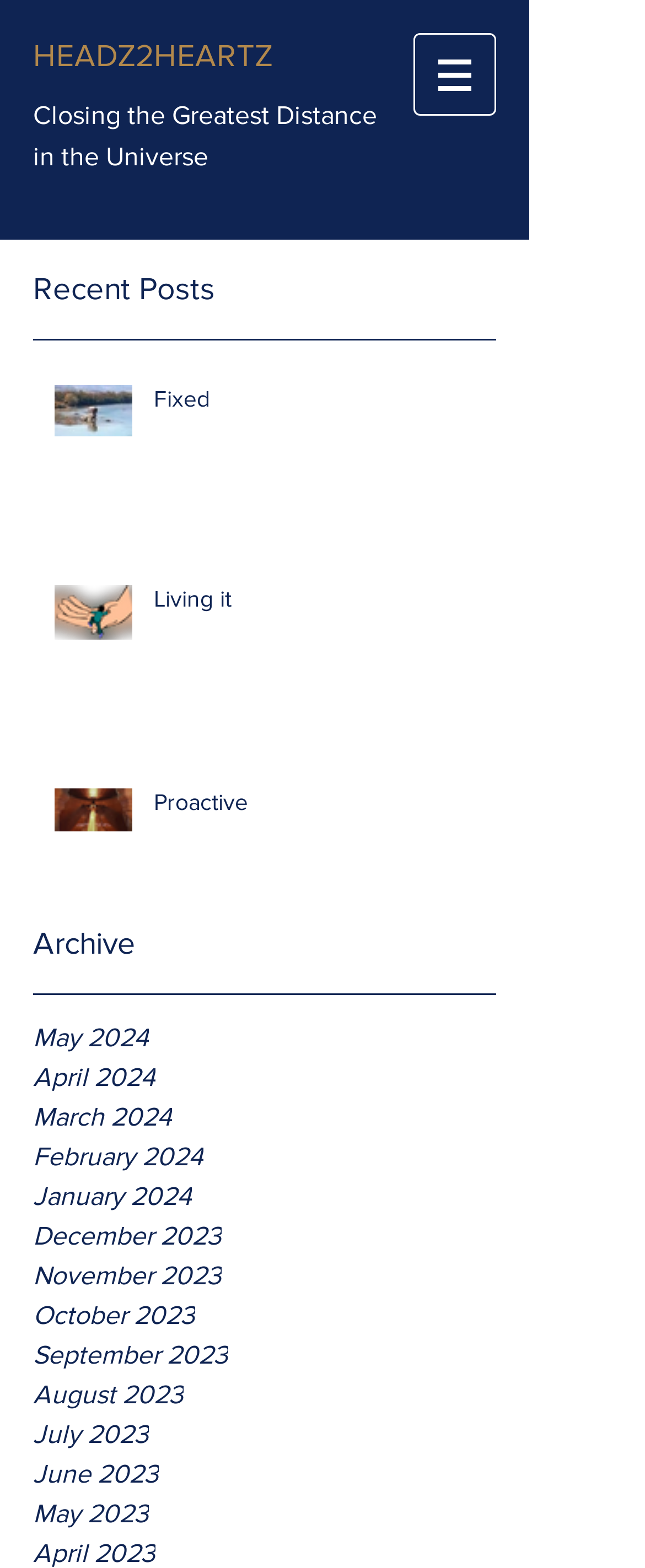Provide the bounding box coordinates for the UI element that is described by this text: "October 2023". The coordinates should be in the form of four float numbers between 0 and 1: [left, top, right, bottom].

[0.051, 0.826, 0.769, 0.851]